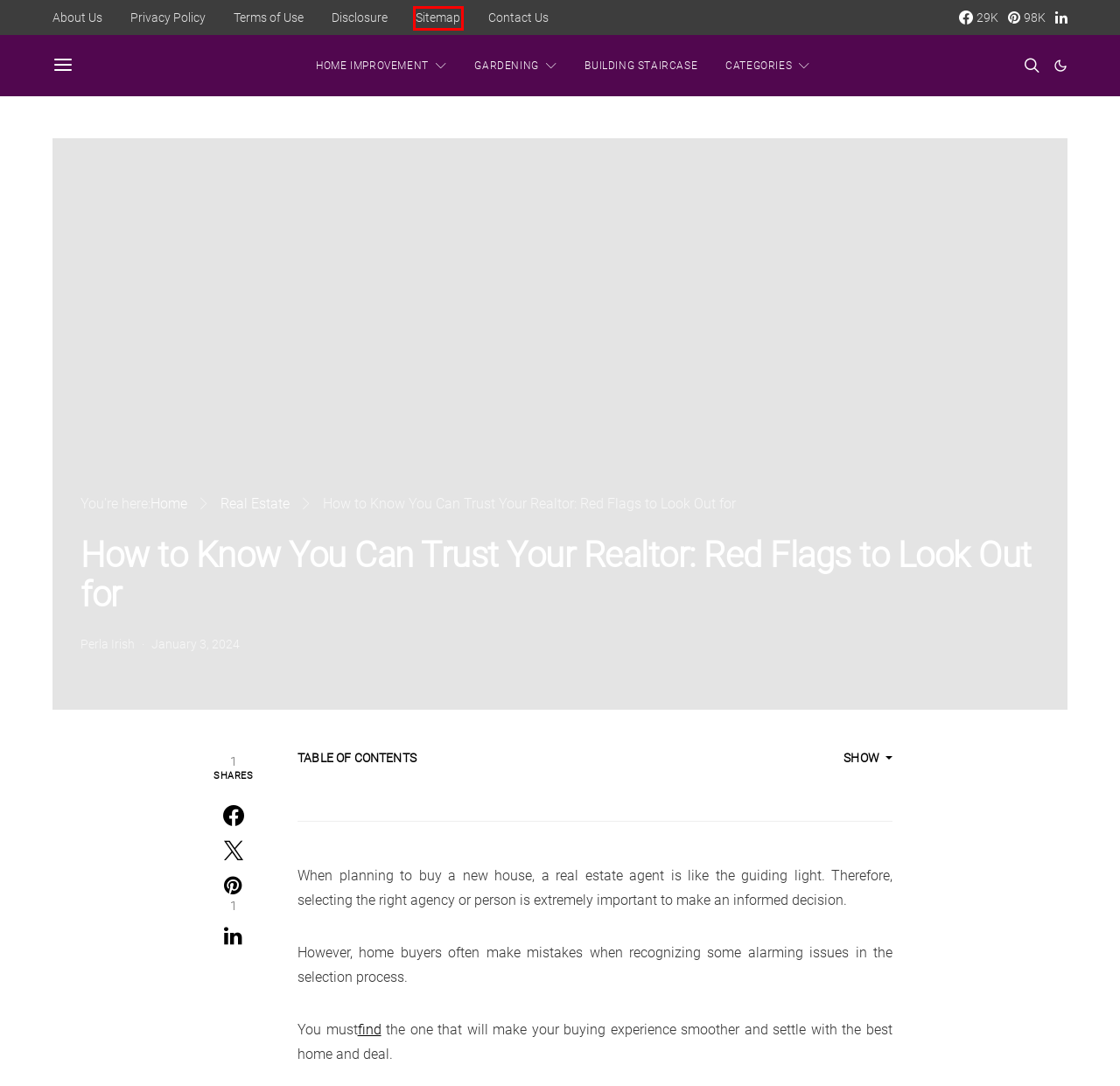You have received a screenshot of a webpage with a red bounding box indicating a UI element. Please determine the most fitting webpage description that matches the new webpage after clicking on the indicated element. The choices are:
A. Home Improvement • Dream Lands Design
B. Terms of Use
C. Privacy Policy
D. Disclosure
E. Real Estate • Dream Lands Design
F. Building a Staircase - DIY Series
G. Property Management Los Angeles Rising Realty Partners — Rising Realty Partners
H. Sitemap

H